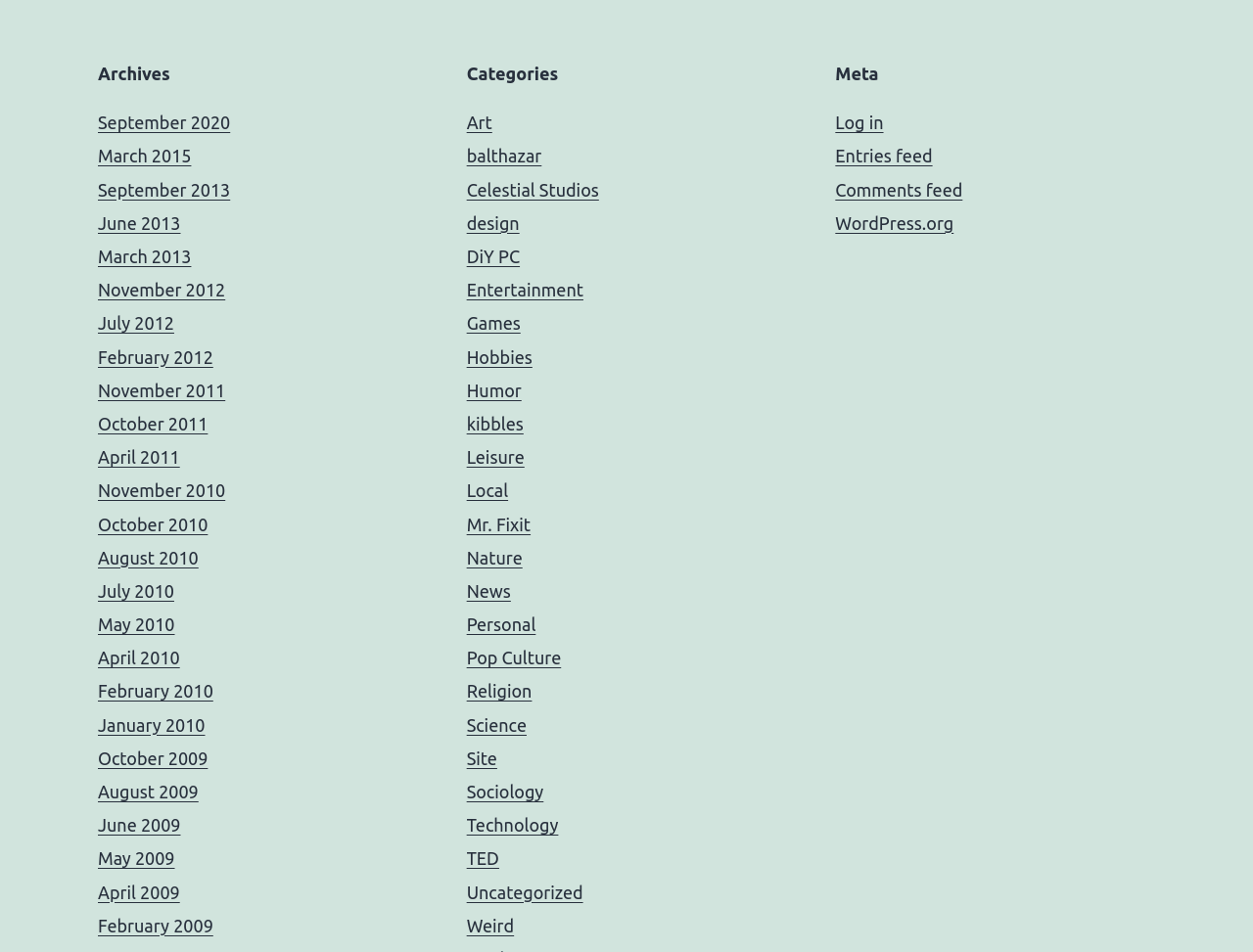Provide a brief response to the question using a single word or phrase: 
What is the most recent month and year listed in the Archives section?

September 2020